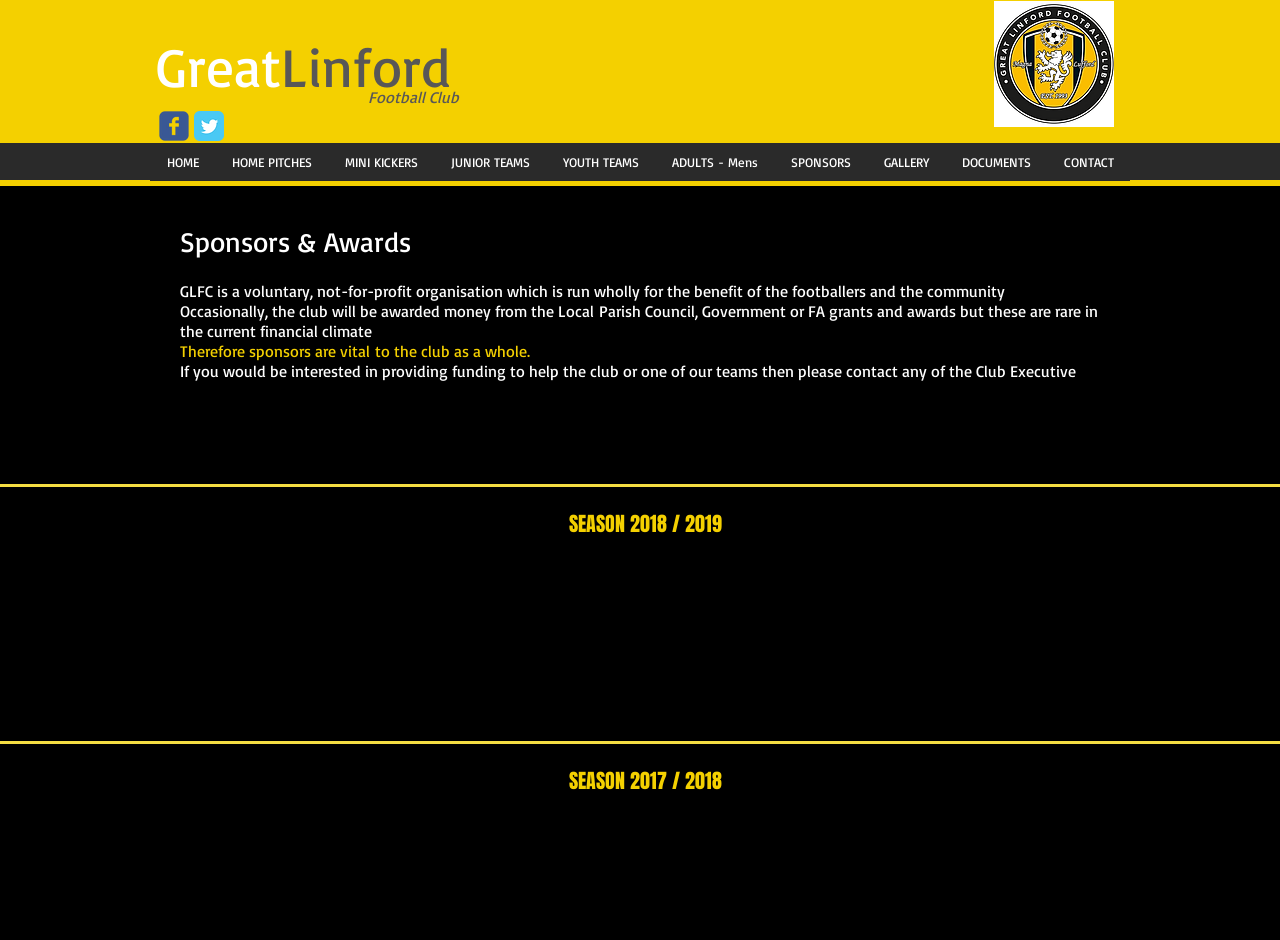Find the bounding box coordinates of the element you need to click on to perform this action: 'Click on the 'Games' link'. The coordinates should be represented by four float values between 0 and 1, in the format [left, top, right, bottom].

None